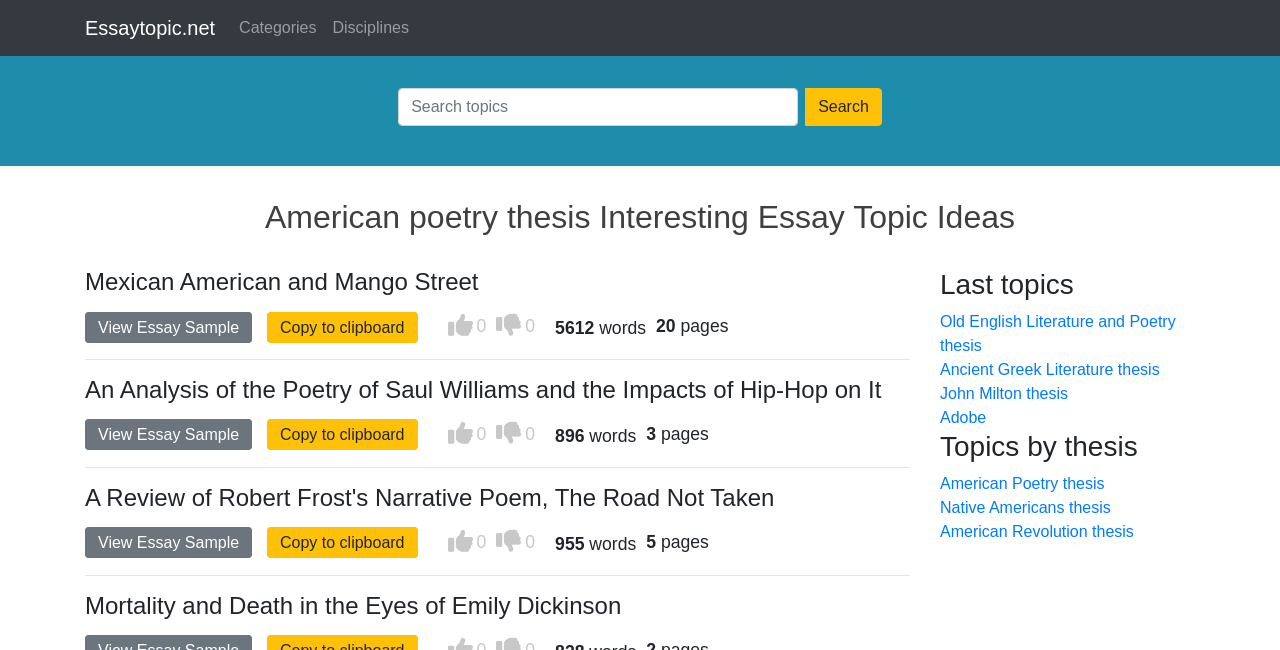Please respond in a single word or phrase: 
How many links are there under the 'Categories' link?

5